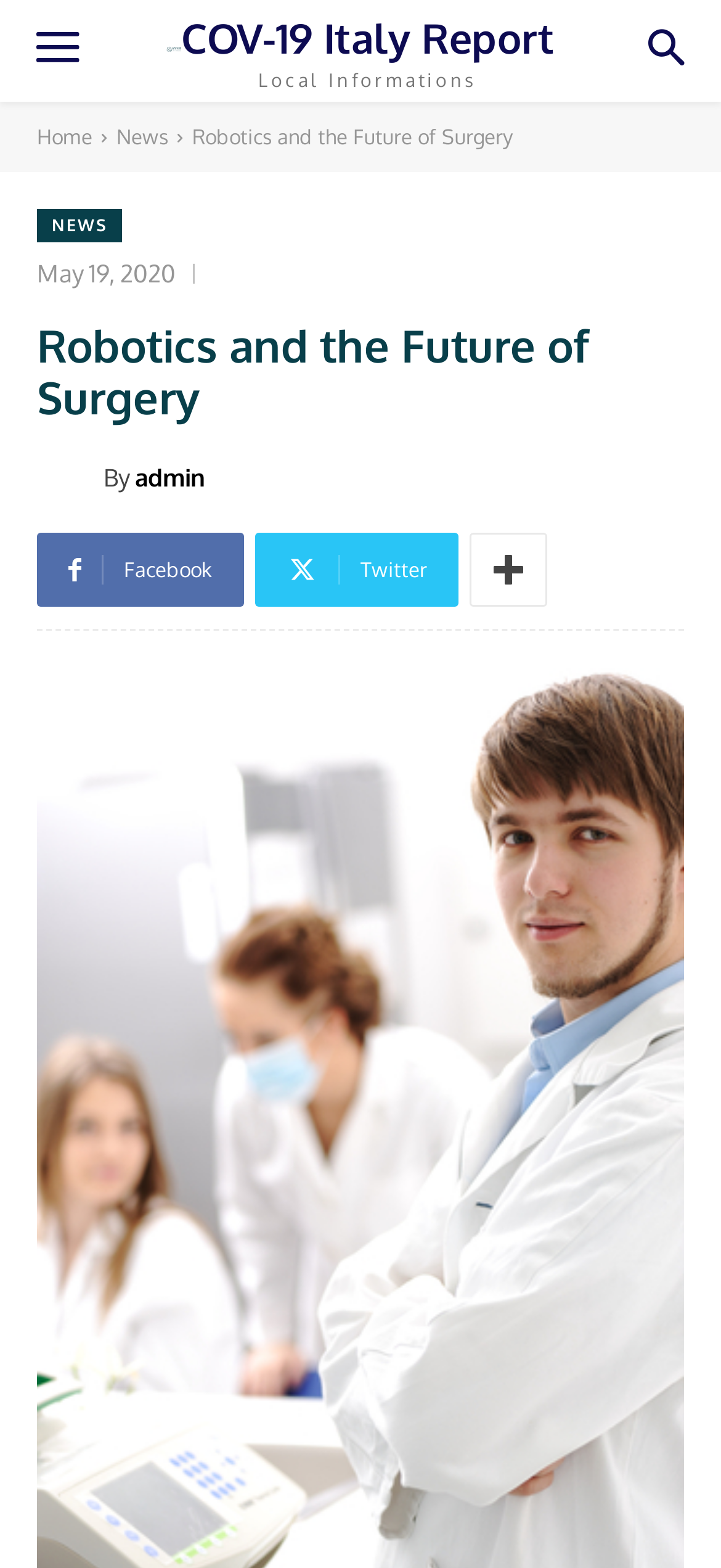Based on the element description, predict the bounding box coordinates (top-left x, top-left y, bottom-right x, bottom-right y) for the UI element in the screenshot: parent_node: By title="admin"

[0.051, 0.287, 0.144, 0.322]